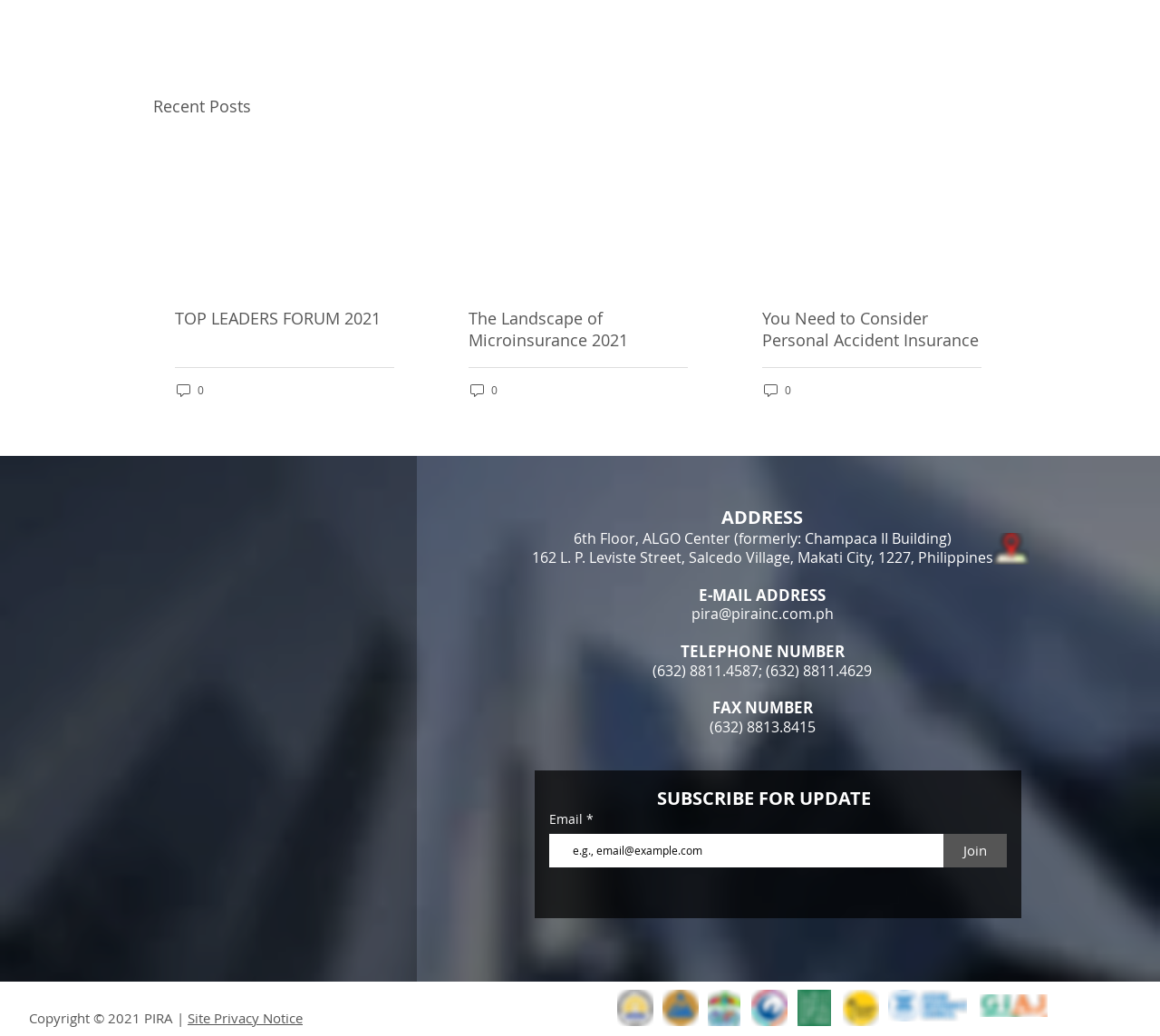Identify the bounding box for the UI element described as: "name="email" placeholder="e.g., email@example.com"". Ensure the coordinates are four float numbers between 0 and 1, formatted as [left, top, right, bottom].

[0.473, 0.805, 0.819, 0.837]